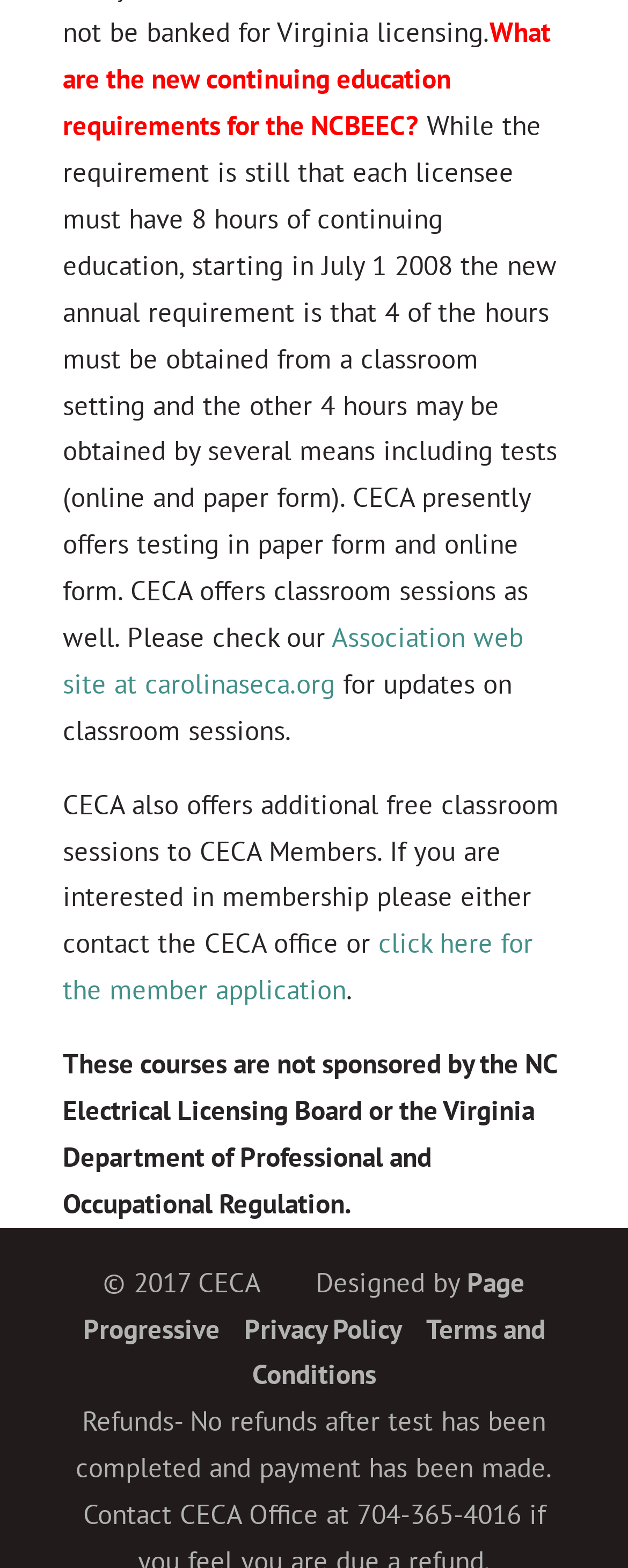How can I get updates on classroom sessions?
Offer a detailed and exhaustive answer to the question.

According to the text, I can check the 'Association web site at carolinaseca.org' for updates on classroom sessions.